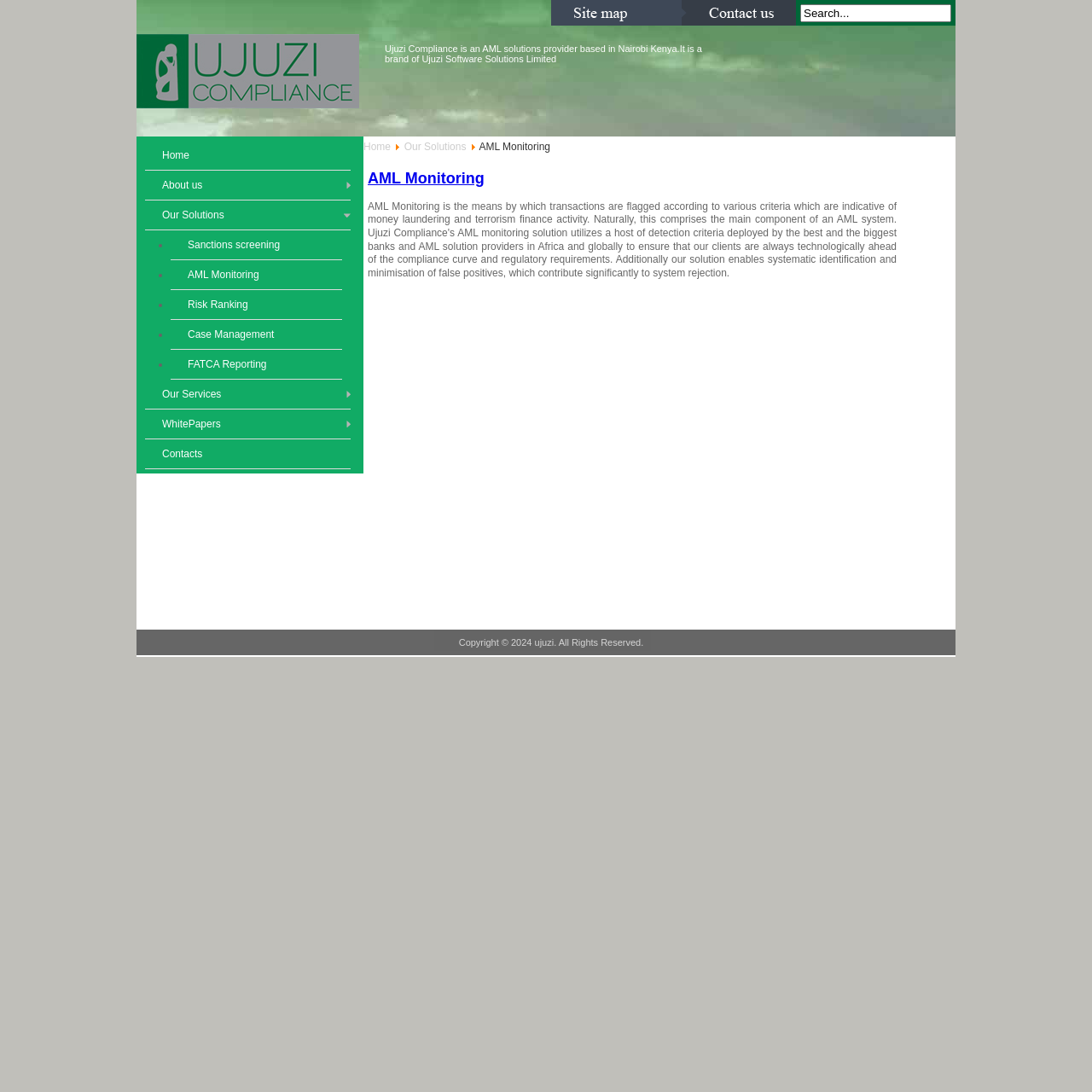Find the bounding box coordinates for the UI element that matches this description: "WhitePapers".

[0.133, 0.375, 0.321, 0.402]